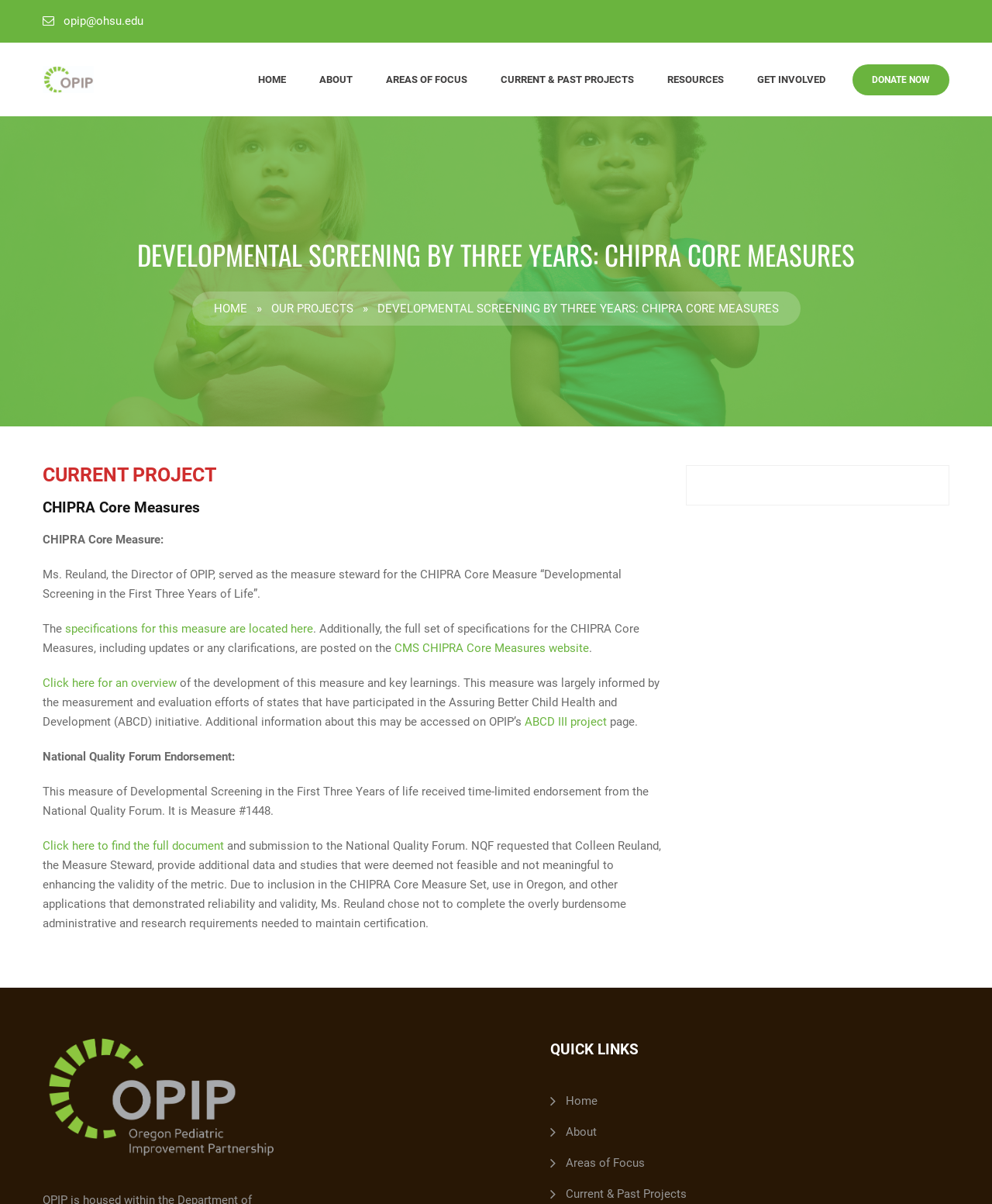Where can I find the specifications for the CHIPRA Core Measure?
Based on the image, answer the question in a detailed manner.

I found the link element with the text 'specifications for this measure are located here' and determined that it points to the location where the specifications can be found.